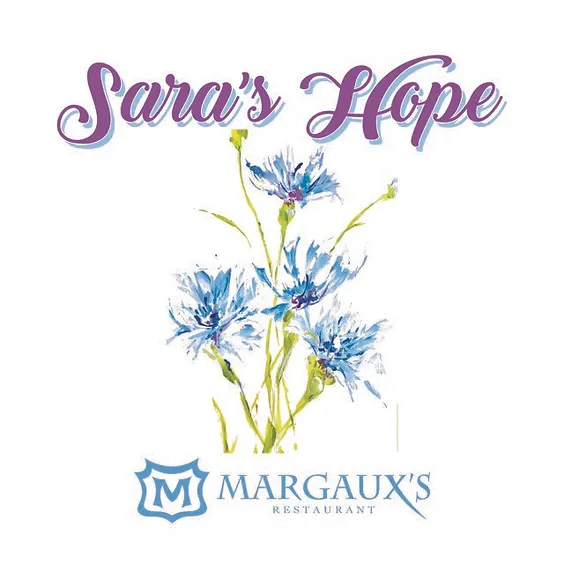What type of flowers are illustrated below the logo?
Using the image as a reference, give an elaborate response to the question.

The caption describes the illustrations below the logo as vibrant watercolor illustrations of delicate blue cornflower-like blossoms, which implies that the flowers depicted are similar to cornflowers but in a blue color.